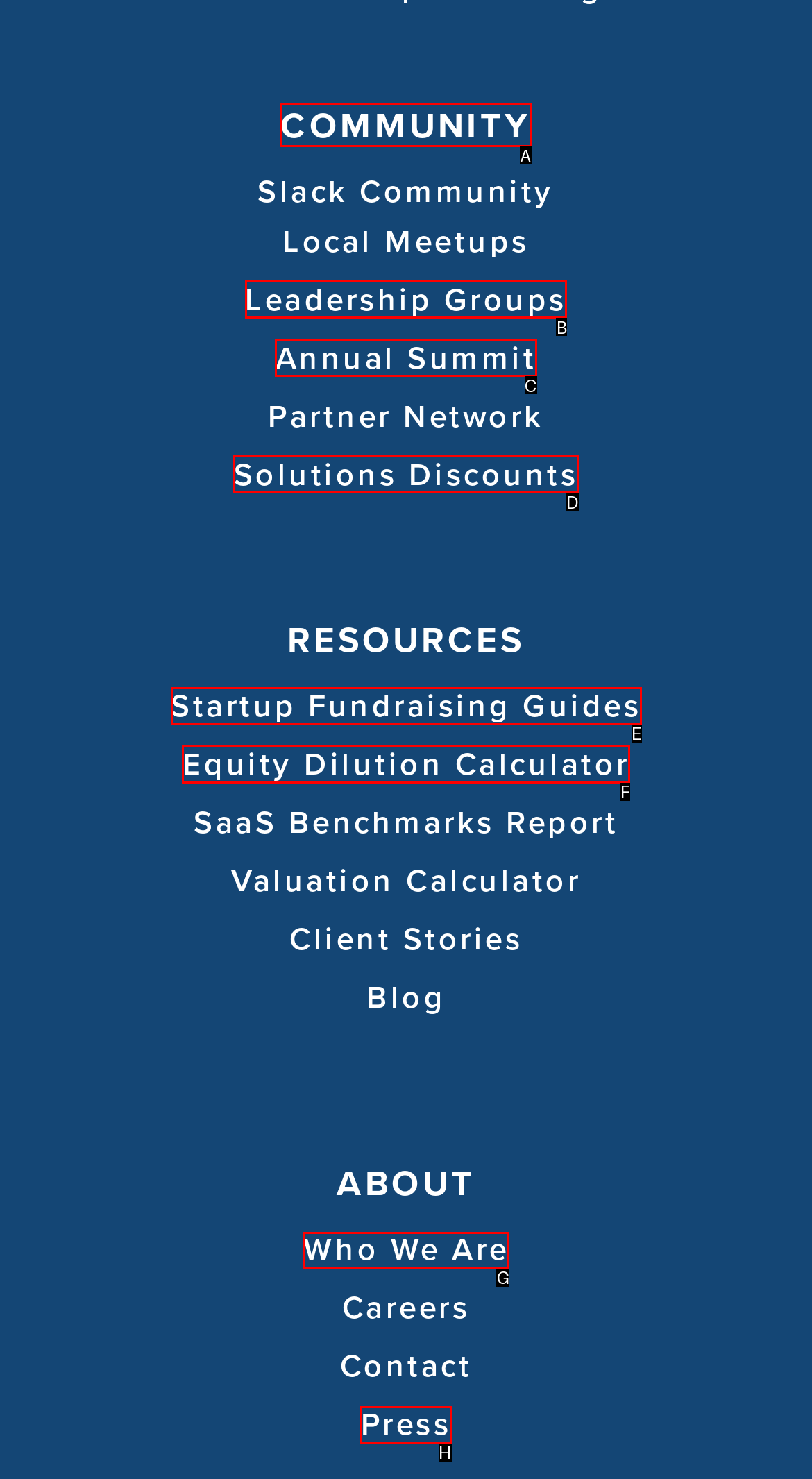Identify the correct lettered option to click in order to perform this task: Learn about who we are. Respond with the letter.

G